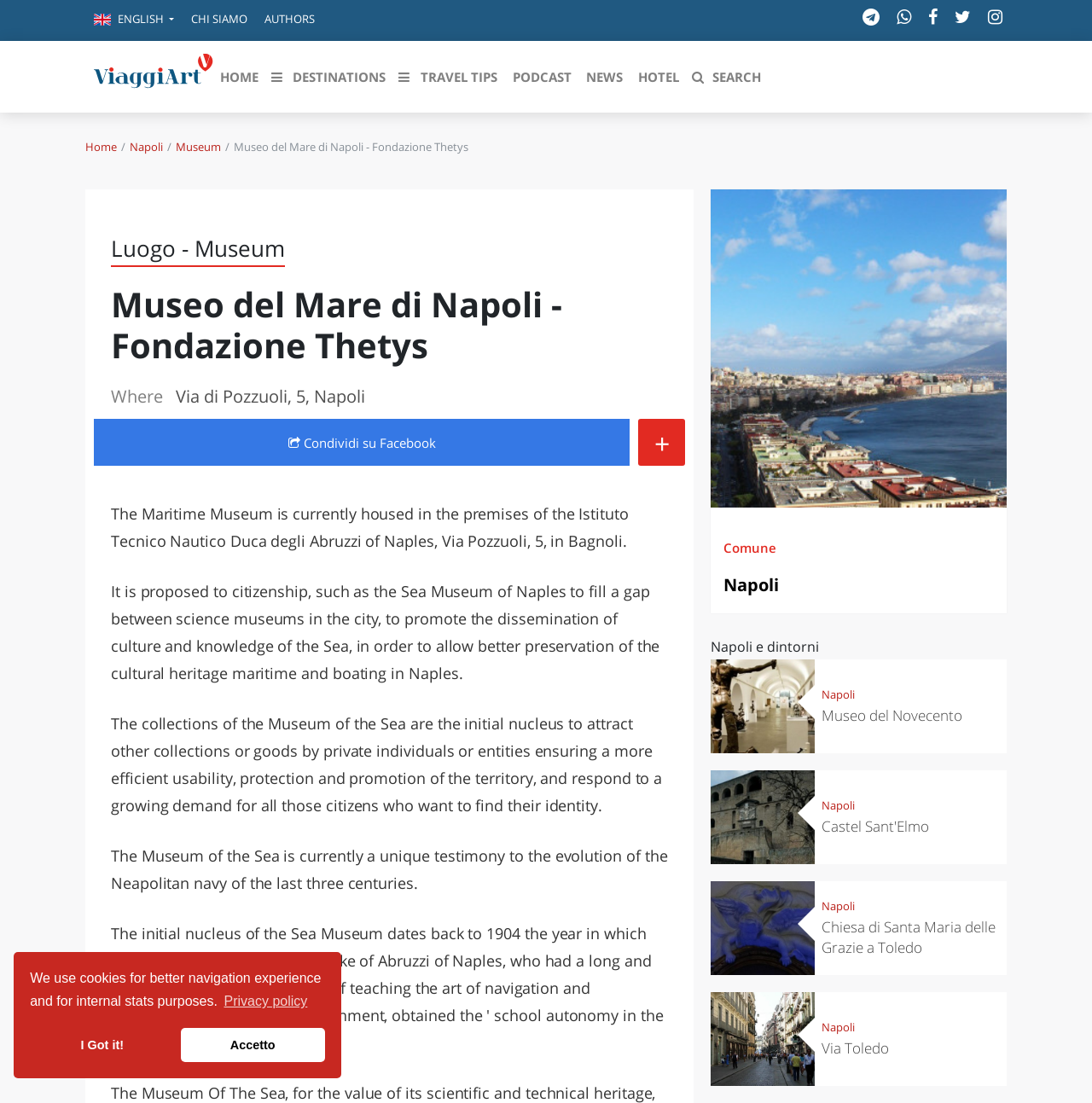Please locate the bounding box coordinates for the element that should be clicked to achieve the following instruction: "Visit the Home page". Ensure the coordinates are given as four float numbers between 0 and 1, i.e., [left, top, right, bottom].

[0.195, 0.052, 0.24, 0.086]